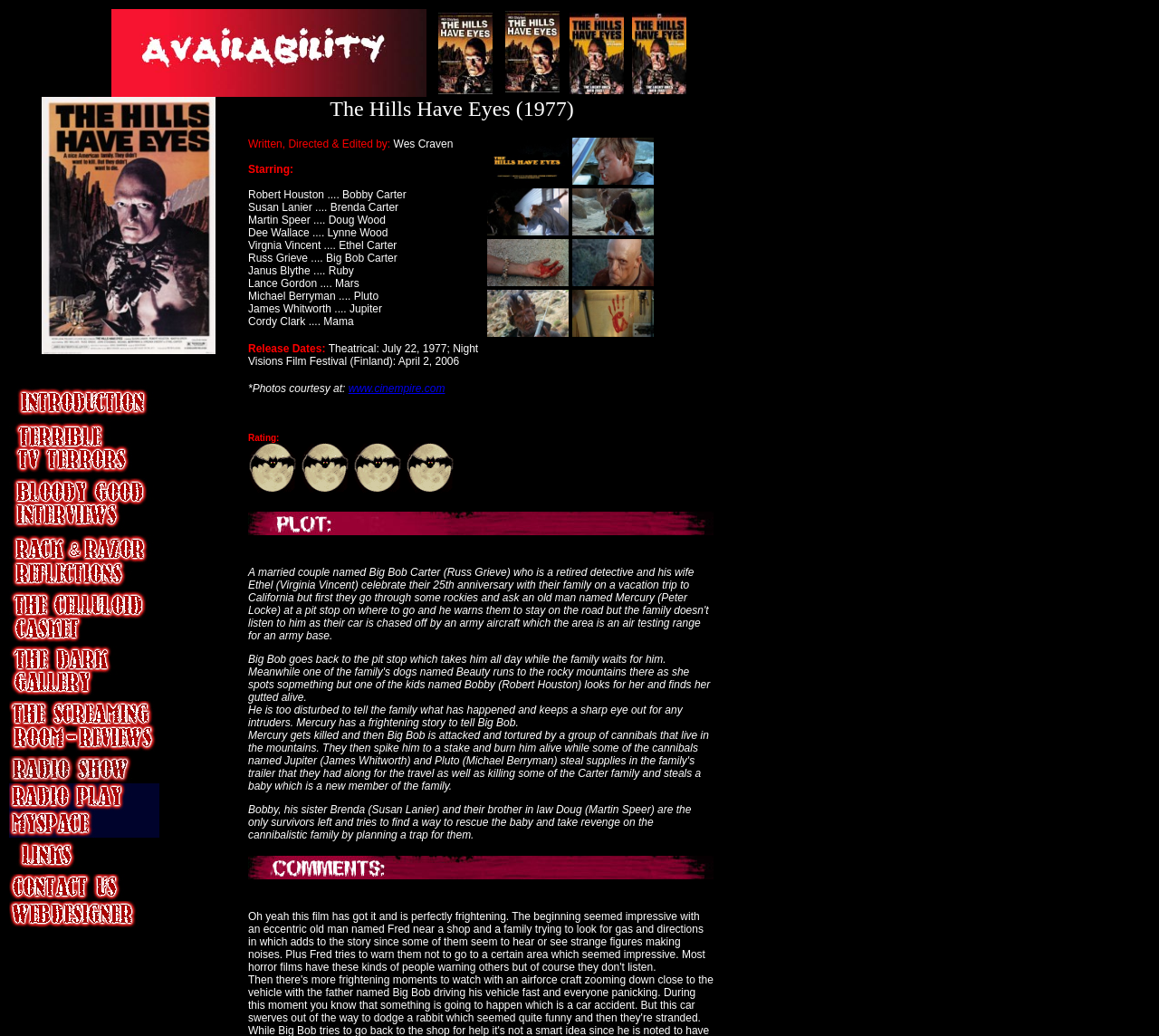Based on the image, provide a detailed response to the question:
What is the position of the image with ID 122?

I determined the position of the image with ID 122 by analyzing its bounding box coordinates. The coordinates are [0.595, 0.009, 0.616, 0.094], which suggests that the image is located at the bottom right of the webpage.